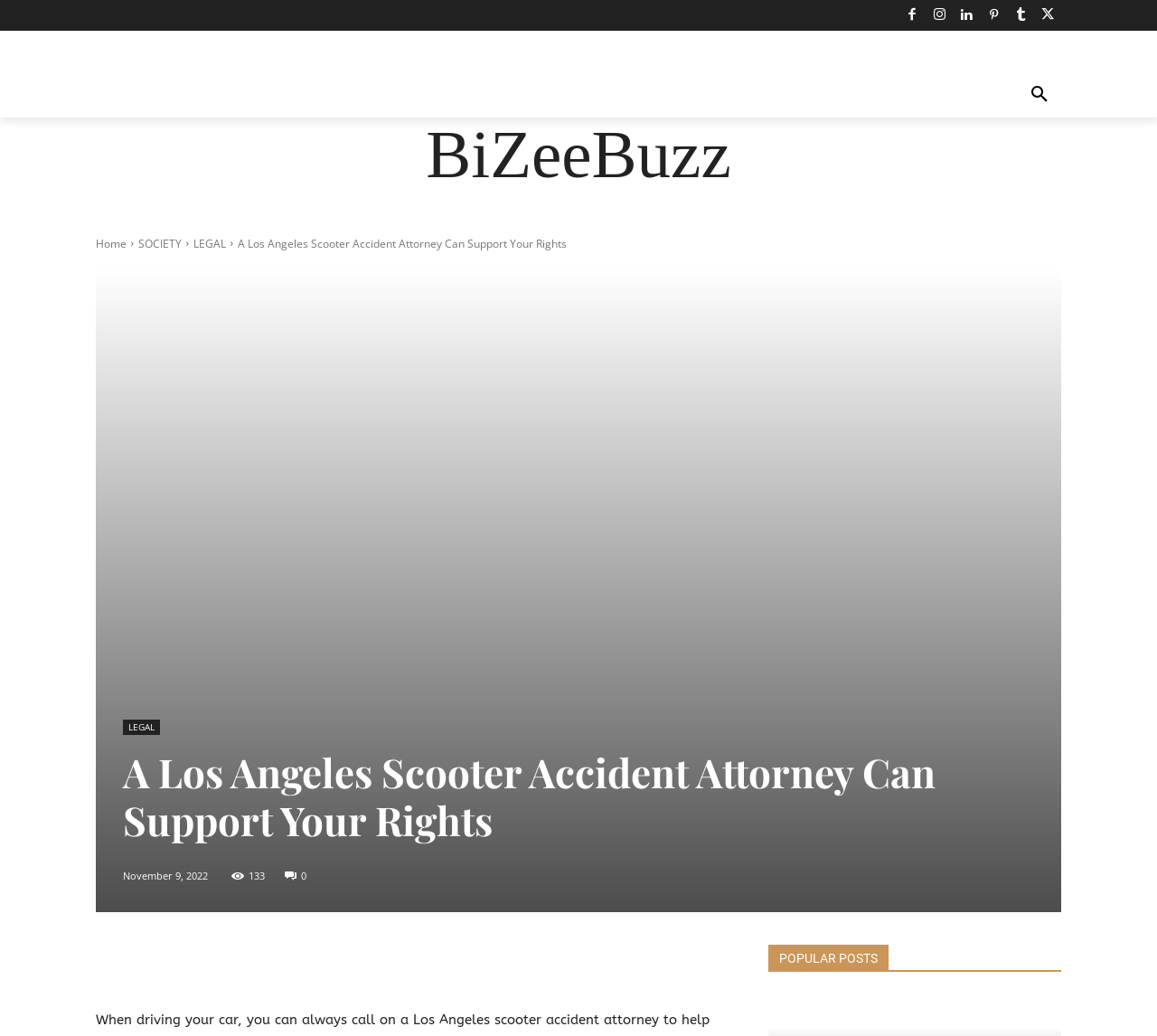Generate a thorough caption that explains the contents of the webpage.

This webpage appears to be a blog or news article page focused on a Los Angeles scooter accident attorney. At the top, there are several social media links, including Facebook, Twitter, Pinterest, WhatsApp, and an unknown icon, aligned horizontally. Below these links, there is a row of categorized links, including BUSINESS, ENTERTAINMENT, FASHION, FOOD, HEALTH, LIFESTYLE, SOCIETY, TECHNOLOGY, and TRAVEL, which are also aligned horizontally.

On the left side of the page, there is a vertical menu with links to Home, SOCIETY, and LEGAL. Below this menu, there is a large image related to a Los Angeles scooter accident attorney. The main content of the page is a heading that reads "A Los Angeles Scooter Accident Attorney Can Support Your Rights" and a brief article or description below it.

On the right side of the page, there is a section with a heading "POPULAR POSTS" and possibly a list of popular articles or posts. Above this section, there is a link to LEGAL and a time stamp indicating the date of the article, November 9, 2022. There is also a counter showing 133 views and a link with a comment icon.

At the very bottom of the page, there are more social media links, including Facebook, Twitter, Pinterest, WhatsApp, and an unknown icon, aligned horizontally.